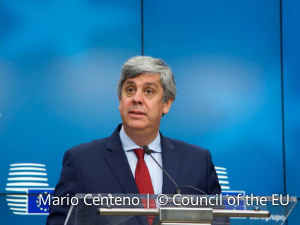Respond with a single word or phrase to the following question:
What is the likely topic of Mario Centeno's speech?

Economic policies